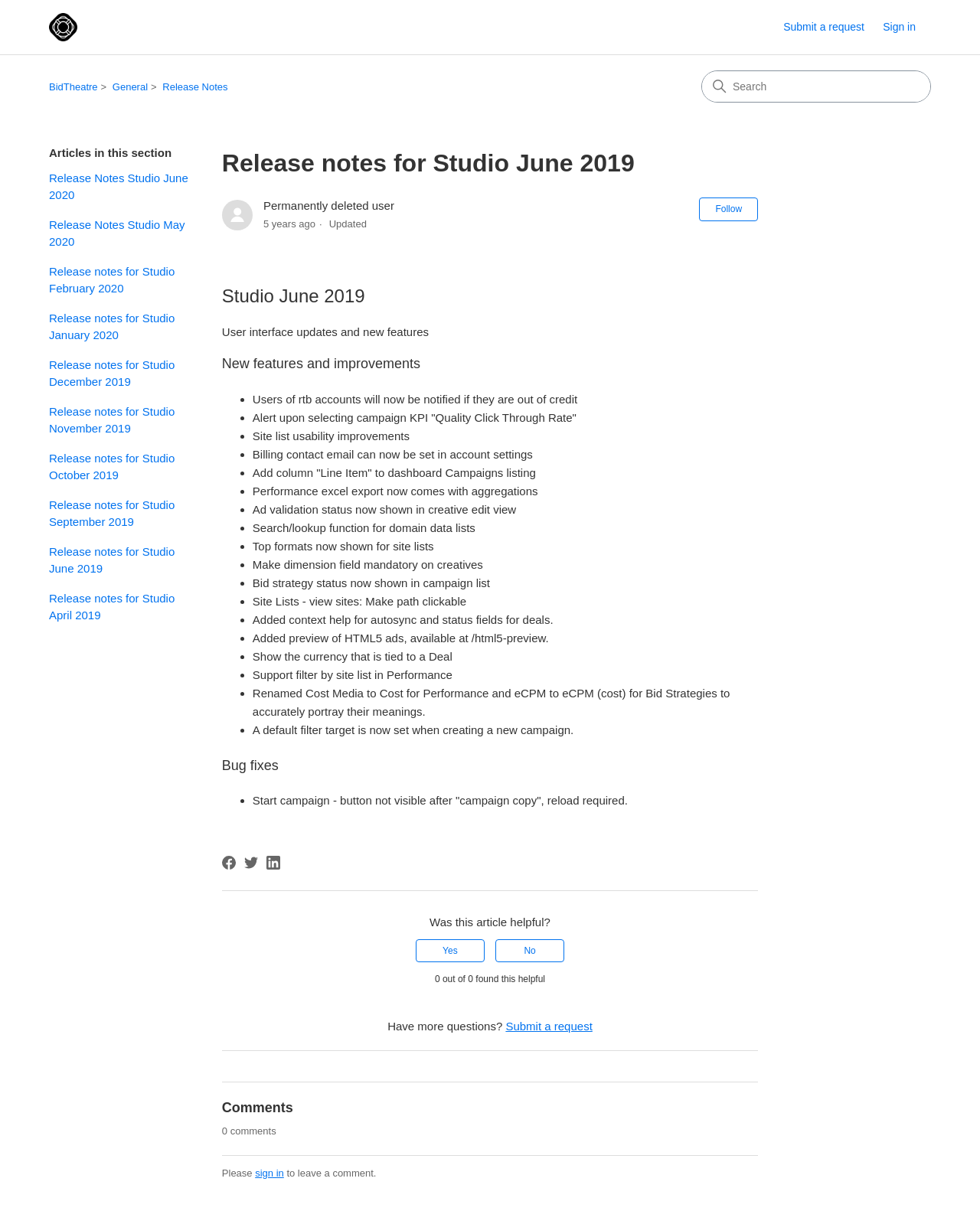Please locate the UI element described by "Release Notes Studio June 2020" and provide its bounding box coordinates.

[0.05, 0.139, 0.203, 0.167]